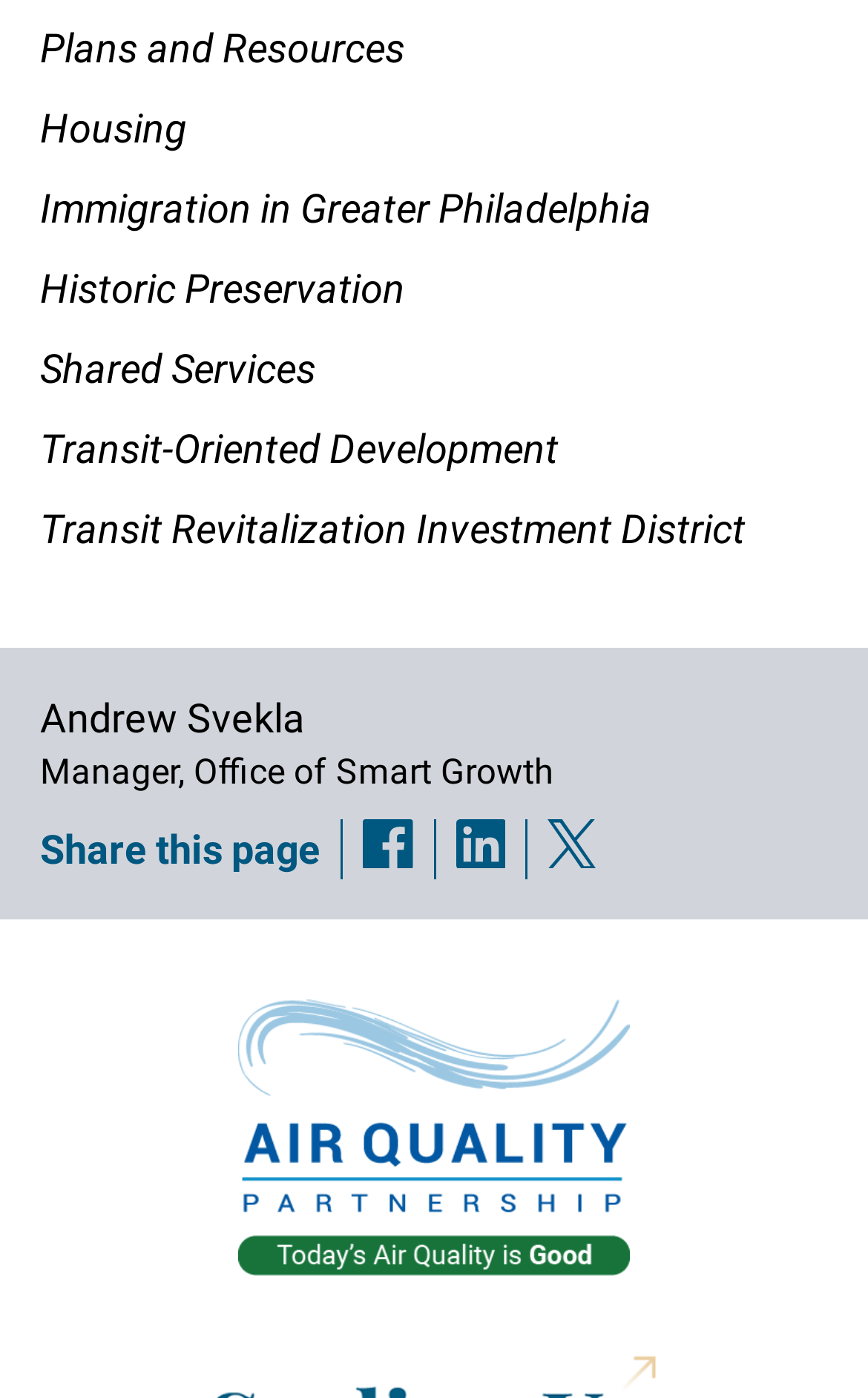Locate the bounding box of the UI element with the following description: "Transit Revitalization Investment District".

[0.046, 0.349, 0.954, 0.407]